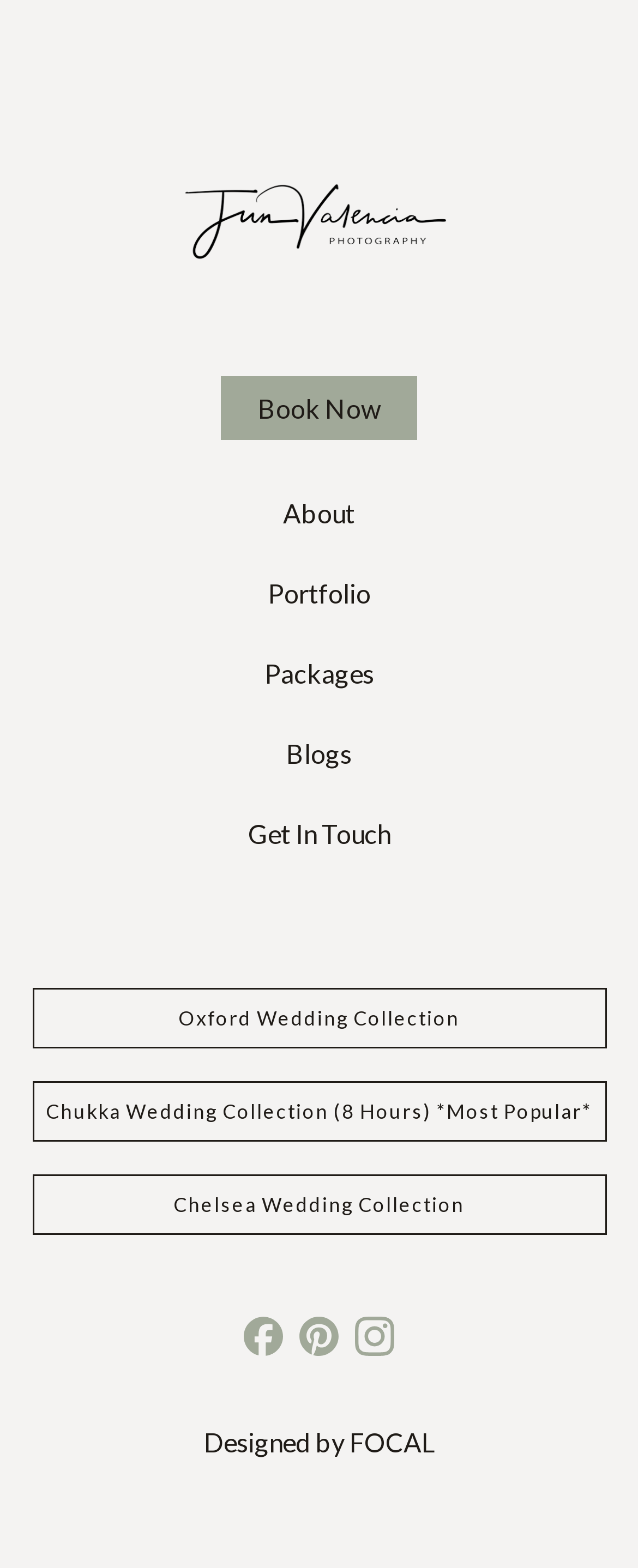Provide your answer in one word or a succinct phrase for the question: 
What is the top-left logo?

nav-logo